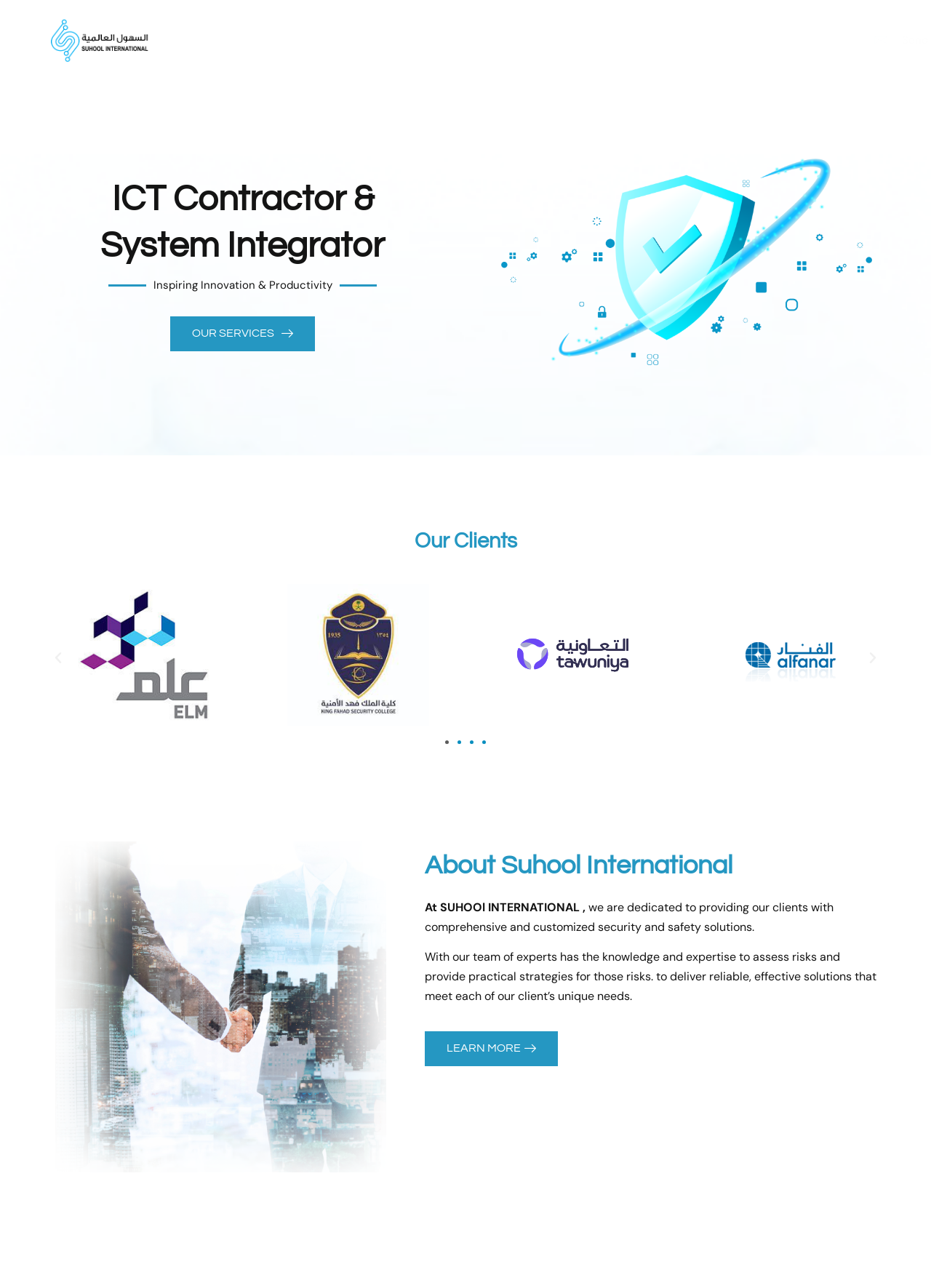Identify the bounding box coordinates for the UI element described by the following text: "Resources". Provide the coordinates as four float numbers between 0 and 1, in the format [left, top, right, bottom].

[0.426, 0.011, 0.516, 0.051]